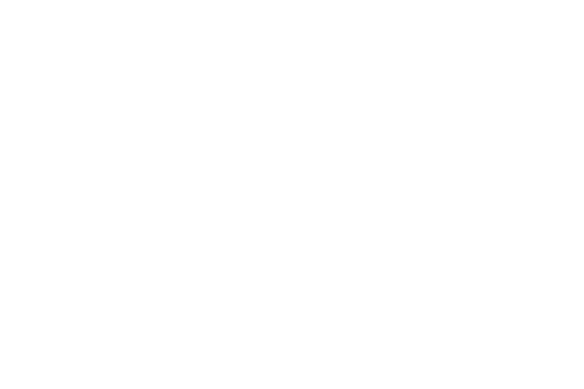Illustrate the image with a detailed and descriptive caption.

The image showcases the "**Paola dining table 220**," elegantly designed to accommodate up to **8 Hilario chairs** in black. This stylish outdoor furniture set emphasizes both functionality and modern aesthetics, making it a perfect addition to any patio or garden area. Featuring a contemporary design, the dining table is constructed with high-quality materials to ensure durability and long-lasting use. The image captures the table's clean lines and spacious surface, ideal for gatherings and al fresco dining experiences. Perfect for outdoor enthusiasts, this set is currently priced at **3490.–**, previously listed at **4188.–**, reflecting a **16.67% savings**. Additionally, it is marked as **immediately available** and **in stock**, promising quick delivery for eager buyers.